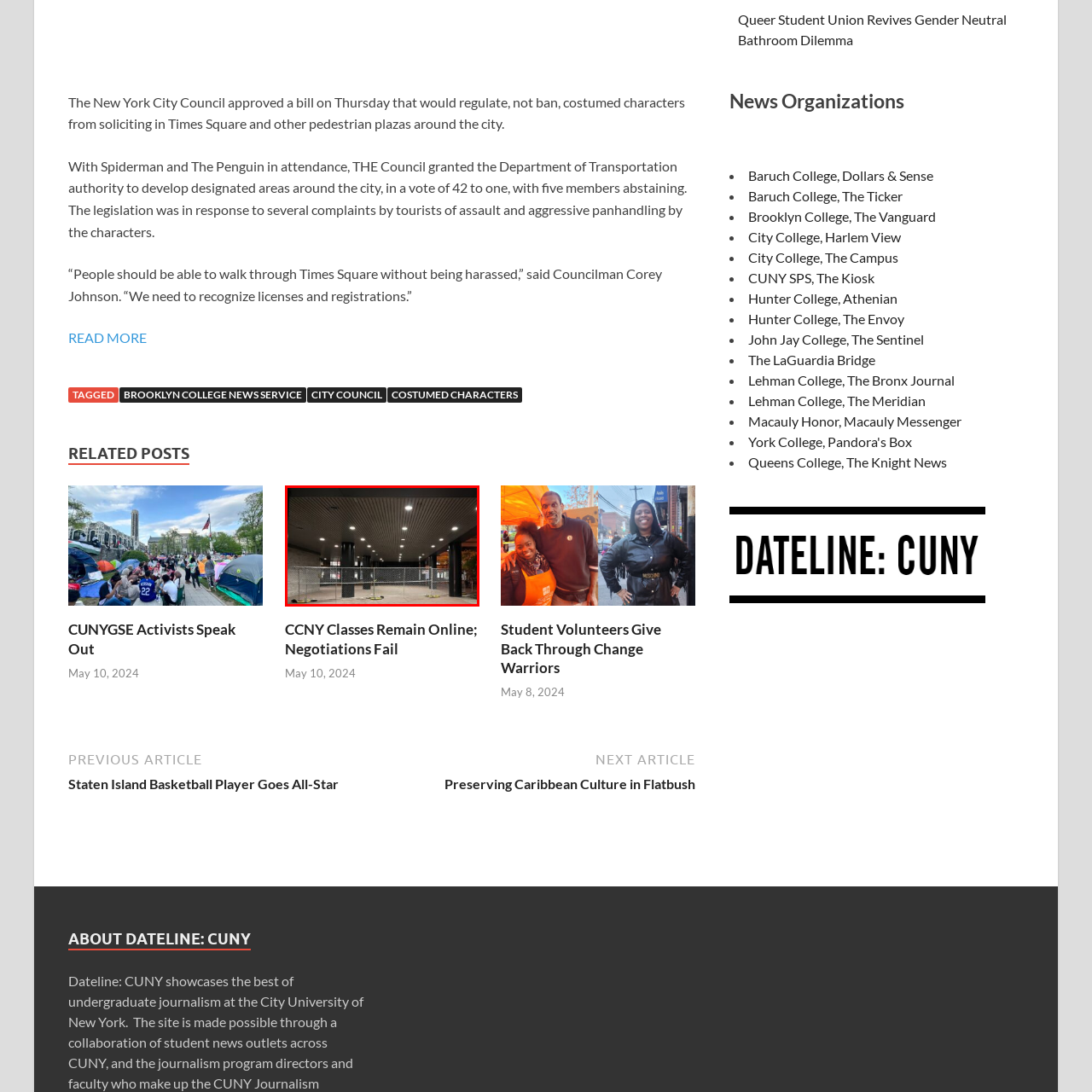What is the material of the floor?
Pay attention to the image part enclosed by the red bounding box and answer the question using a single word or a short phrase.

Polished concrete